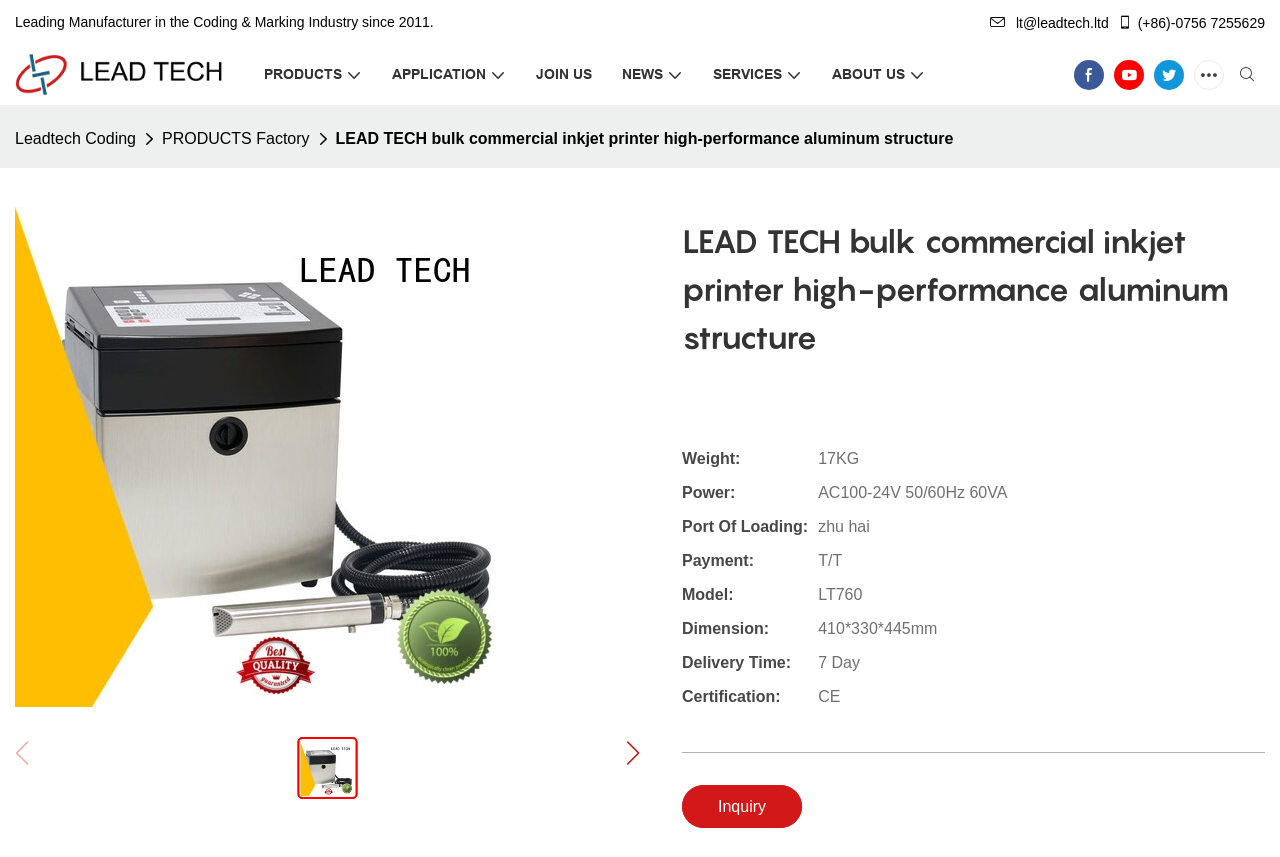Provide a short, one-word or phrase answer to the question below:
What is the company's name?

LEAD TECH